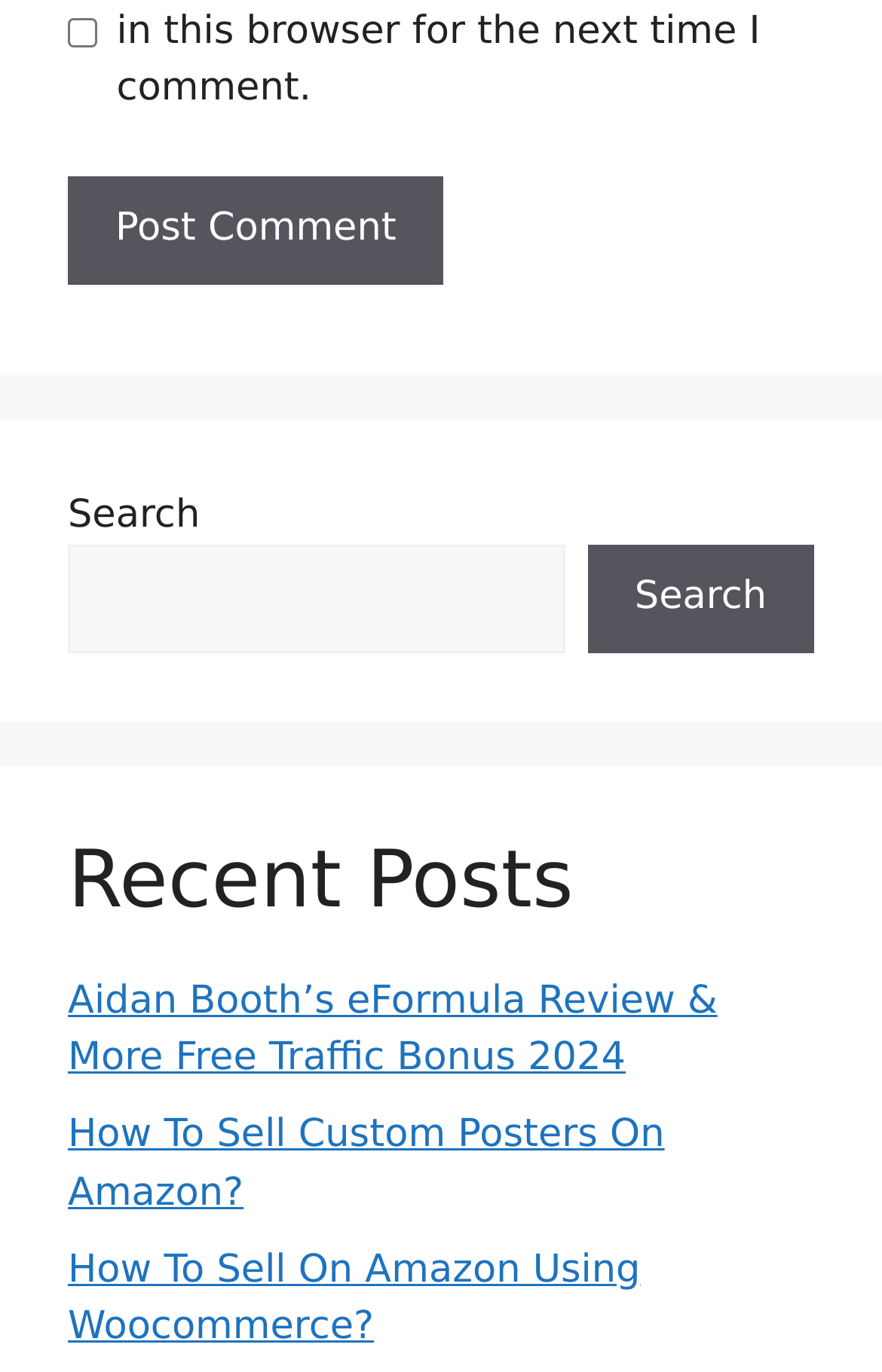Provide the bounding box coordinates of the HTML element described by the text: "Search". The coordinates should be in the format [left, top, right, bottom] with values between 0 and 1.

[0.666, 0.398, 0.923, 0.476]